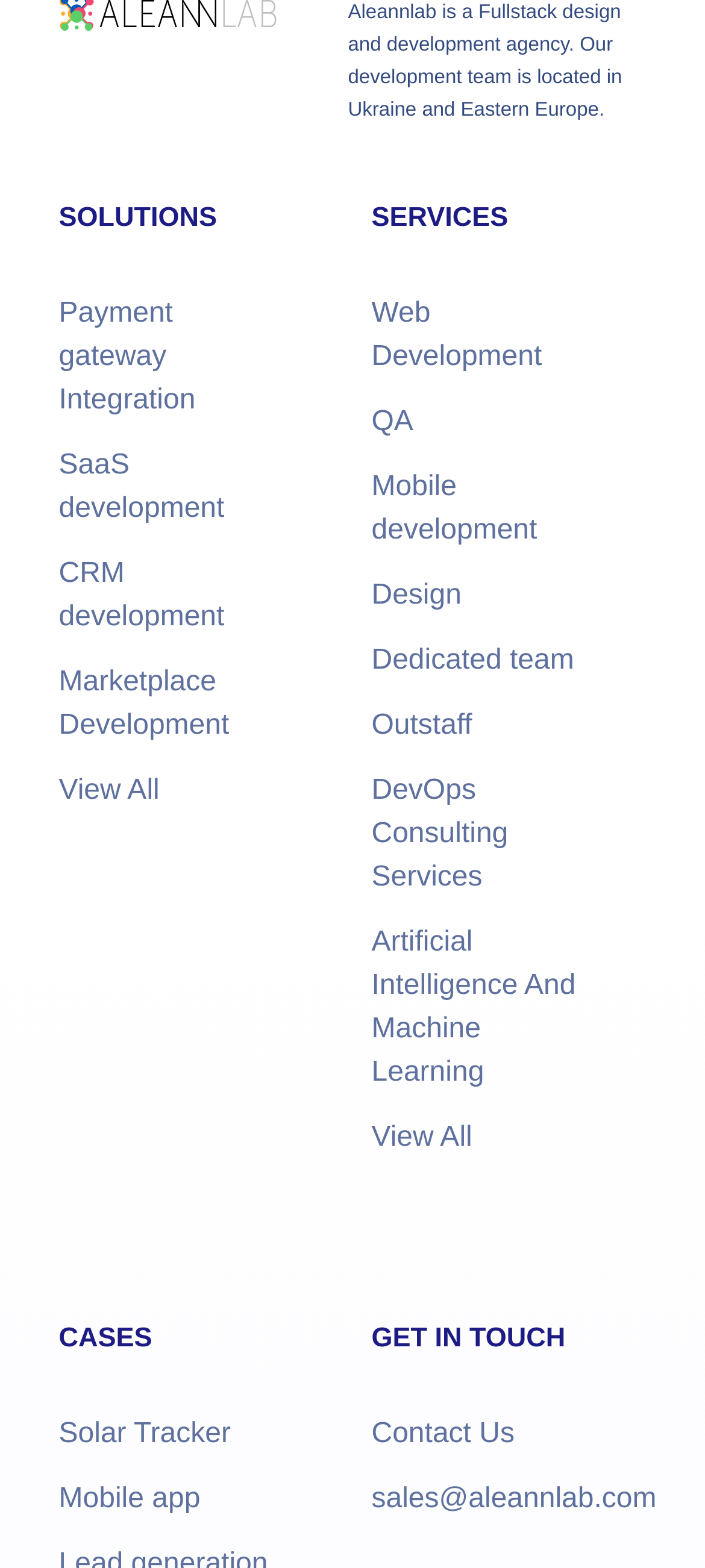Please find the bounding box coordinates of the element that you should click to achieve the following instruction: "Explore SaaS development services". The coordinates should be presented as four float numbers between 0 and 1: [left, top, right, bottom].

[0.083, 0.287, 0.318, 0.335]